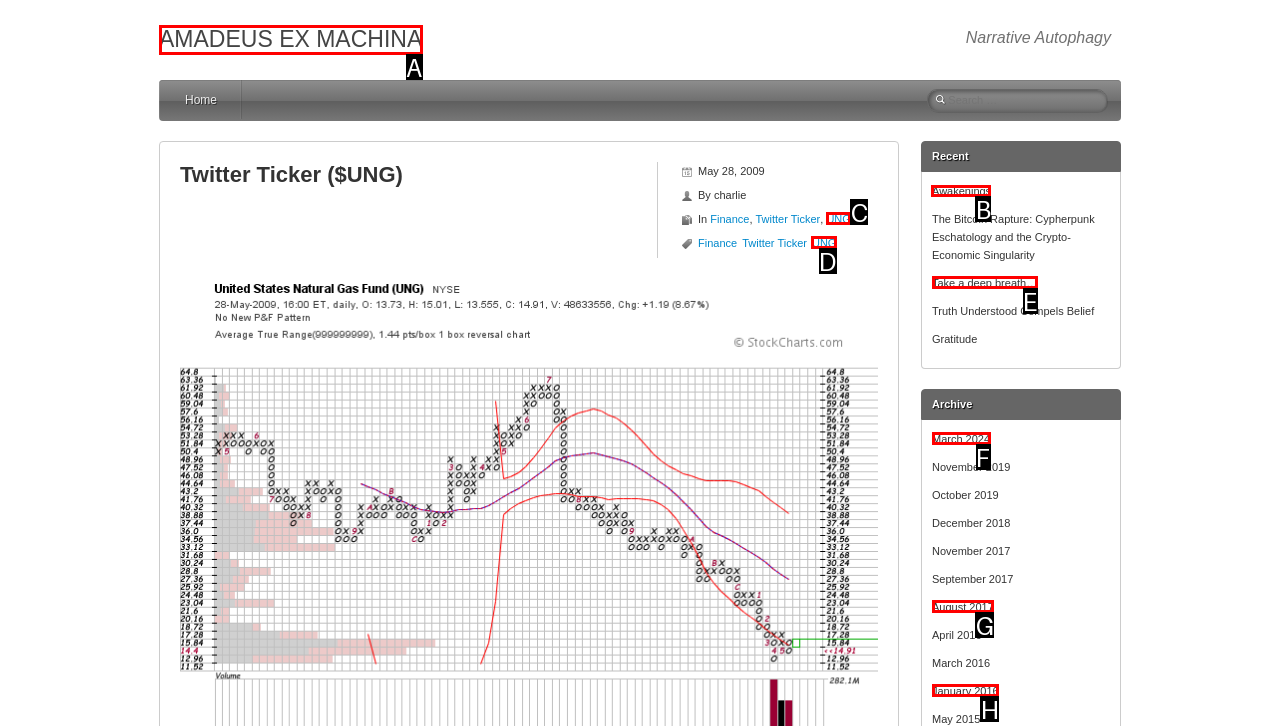From the given options, indicate the letter that corresponds to the action needed to complete this task: Read the 'Awakenings' article. Respond with only the letter.

B